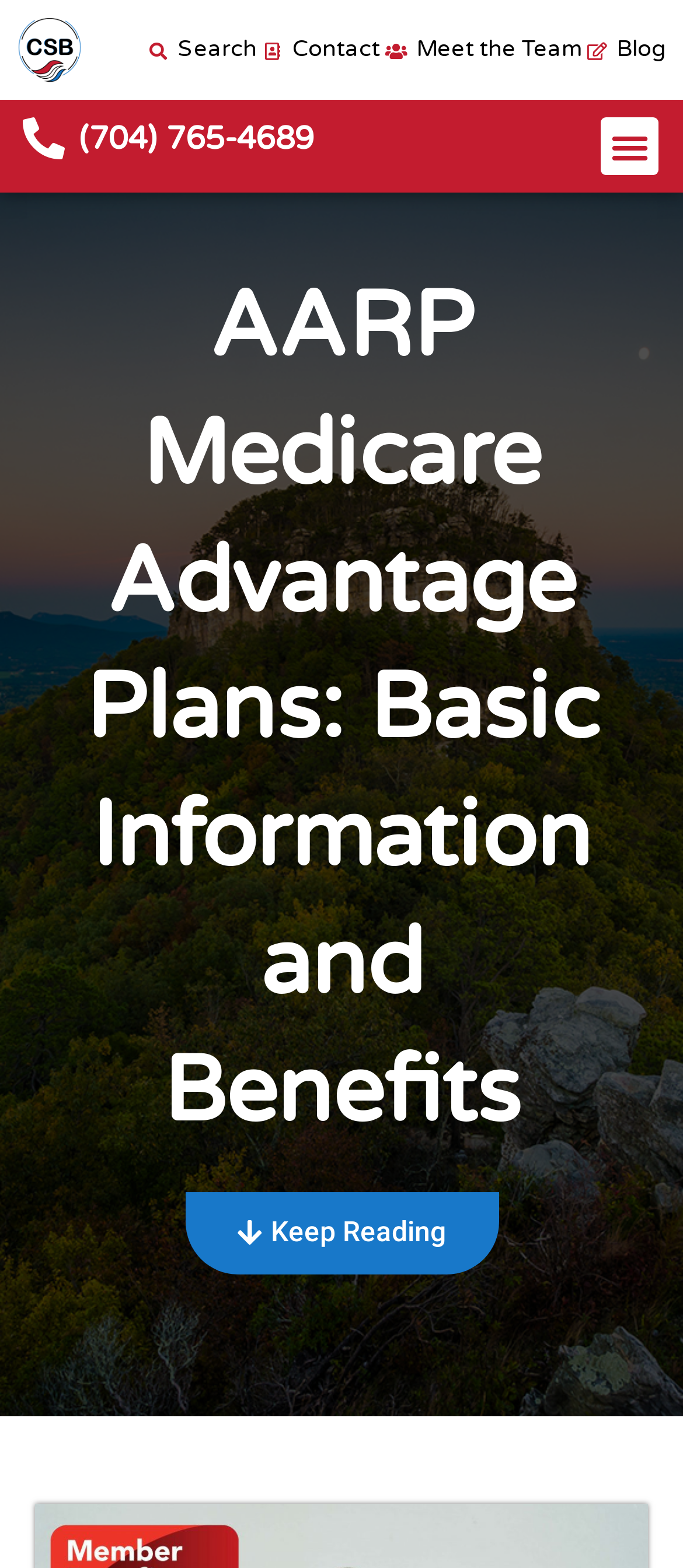Utilize the details in the image to thoroughly answer the following question: What is the topic of the main content?

I found the topic by looking at the heading element with the text 'AARP Medicare Advantage Plans: Basic Information and Benefits' which has a bounding box coordinate of [0.105, 0.169, 0.895, 0.738]. This heading is likely the main topic of the webpage.